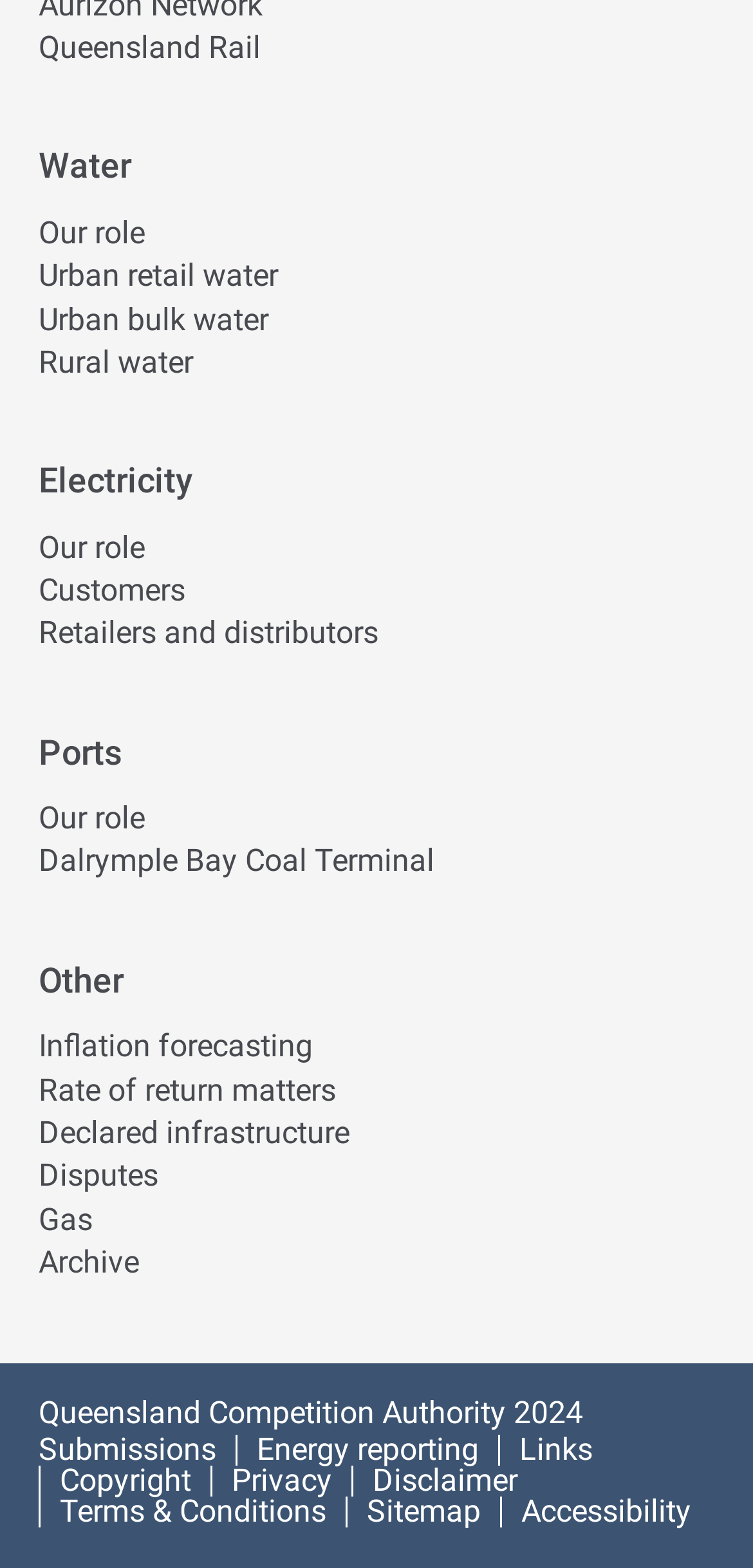Find the bounding box of the UI element described as: "Customers". The bounding box coordinates should be given as four float values between 0 and 1, i.e., [left, top, right, bottom].

[0.051, 0.365, 0.246, 0.388]